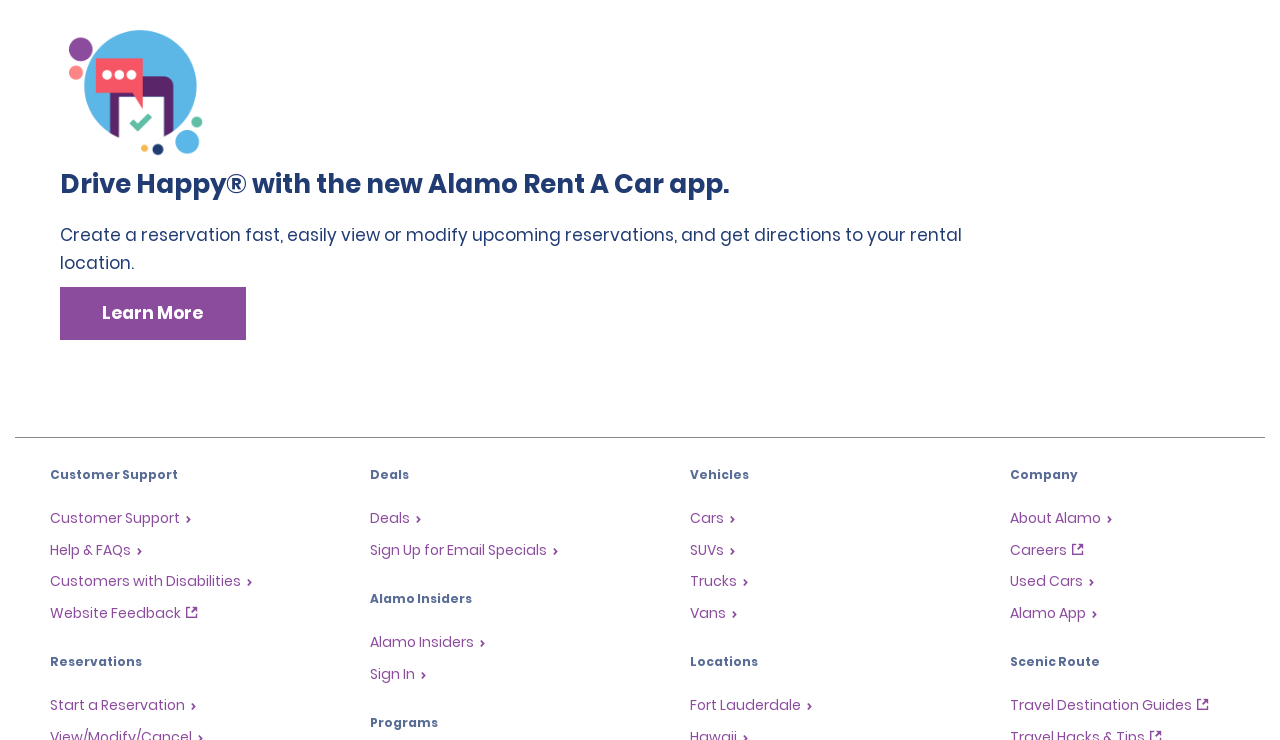Please identify the bounding box coordinates of the clickable element to fulfill the following instruction: "Start a reservation". The coordinates should be four float numbers between 0 and 1, i.e., [left, top, right, bottom].

[0.039, 0.94, 0.154, 0.967]